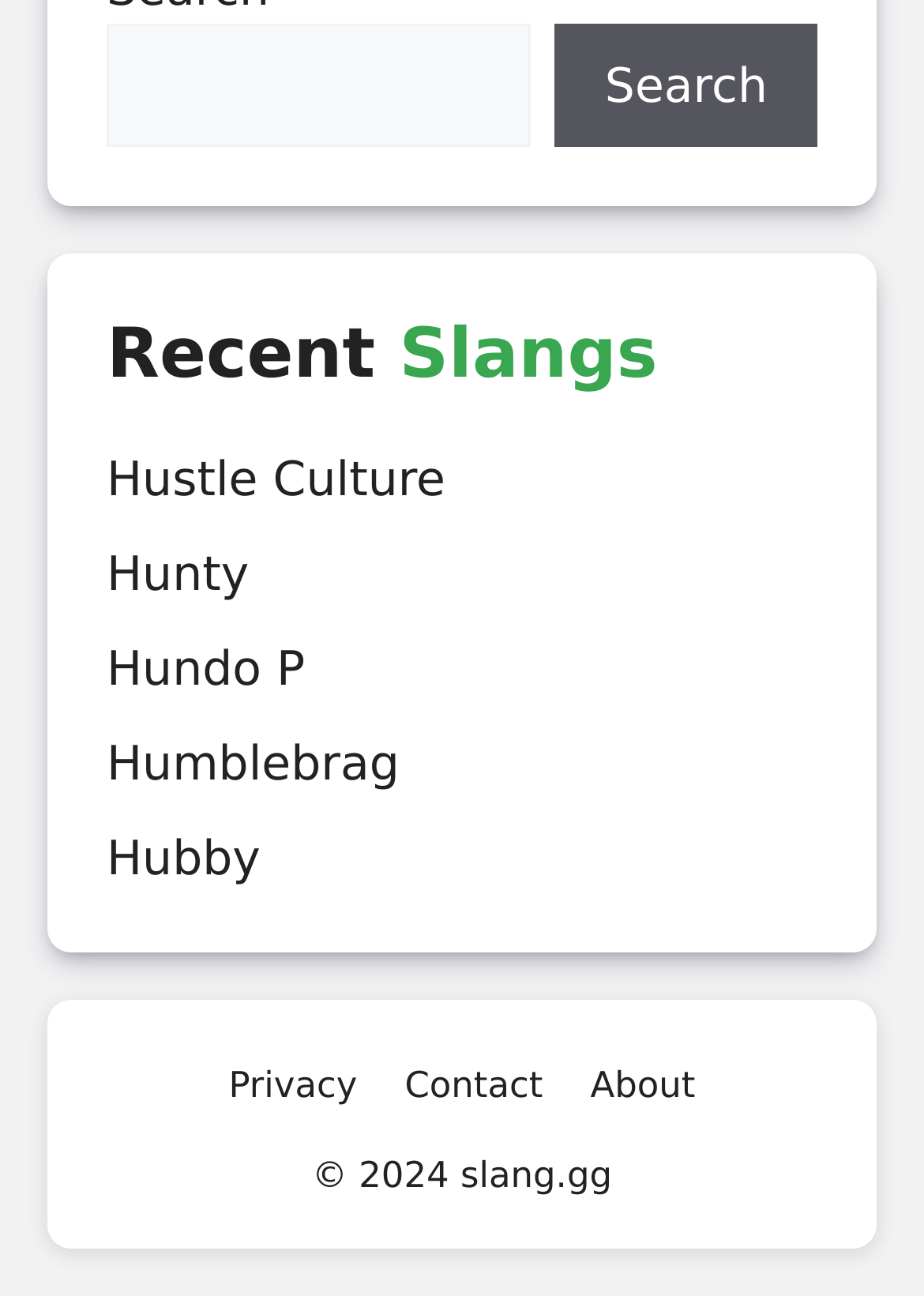What is the purpose of the links at the bottom of the webpage?
Examine the webpage screenshot and provide an in-depth answer to the question.

The links 'Privacy', 'Contact', and 'About' are located at the bottom of the webpage, suggesting that they provide information about the website, such as privacy policies, contact details, and about the website itself.